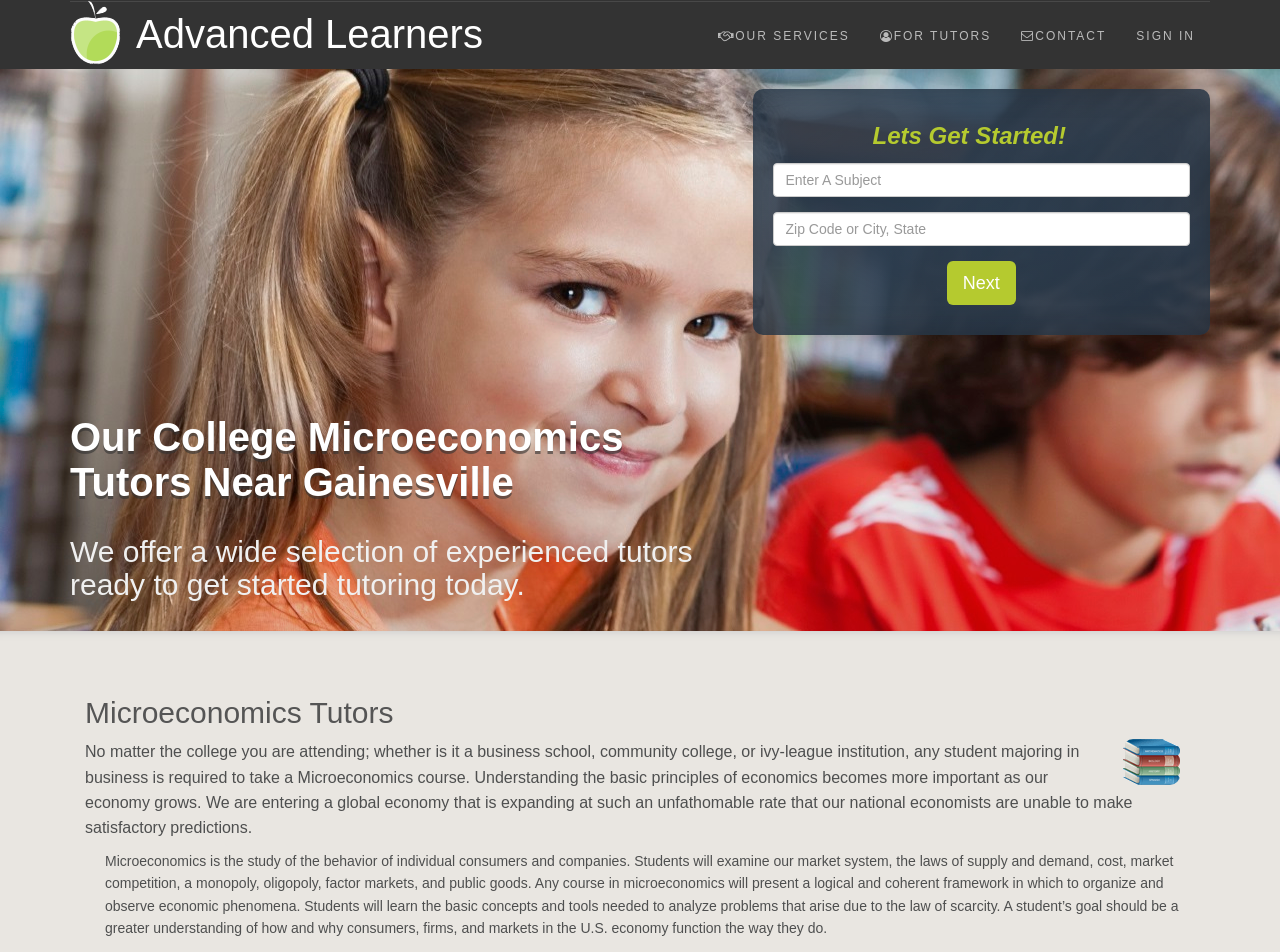Please provide a comprehensive answer to the question below using the information from the image: What is the goal of a student in a microeconomics course?

The goal of a student in a microeconomics course is to gain a greater understanding of how and why consumers, firms, and markets in the U.S. economy function the way they do, which is achieved by learning the basic concepts and tools needed to analyze problems that arise due to the law of scarcity.